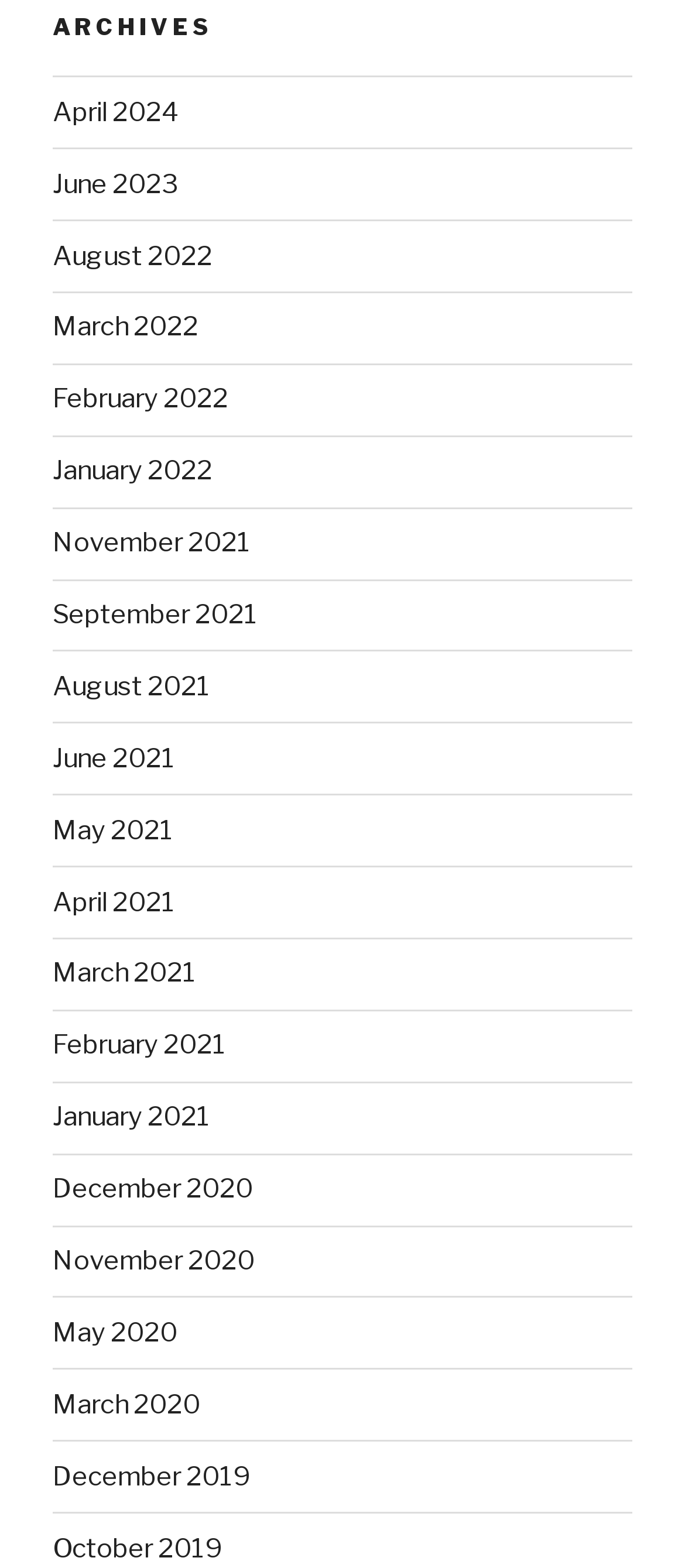Please provide the bounding box coordinates in the format (top-left x, top-left y, bottom-right x, bottom-right y). Remember, all values are floating point numbers between 0 and 1. What is the bounding box coordinate of the region described as: February 2021

[0.077, 0.657, 0.331, 0.677]